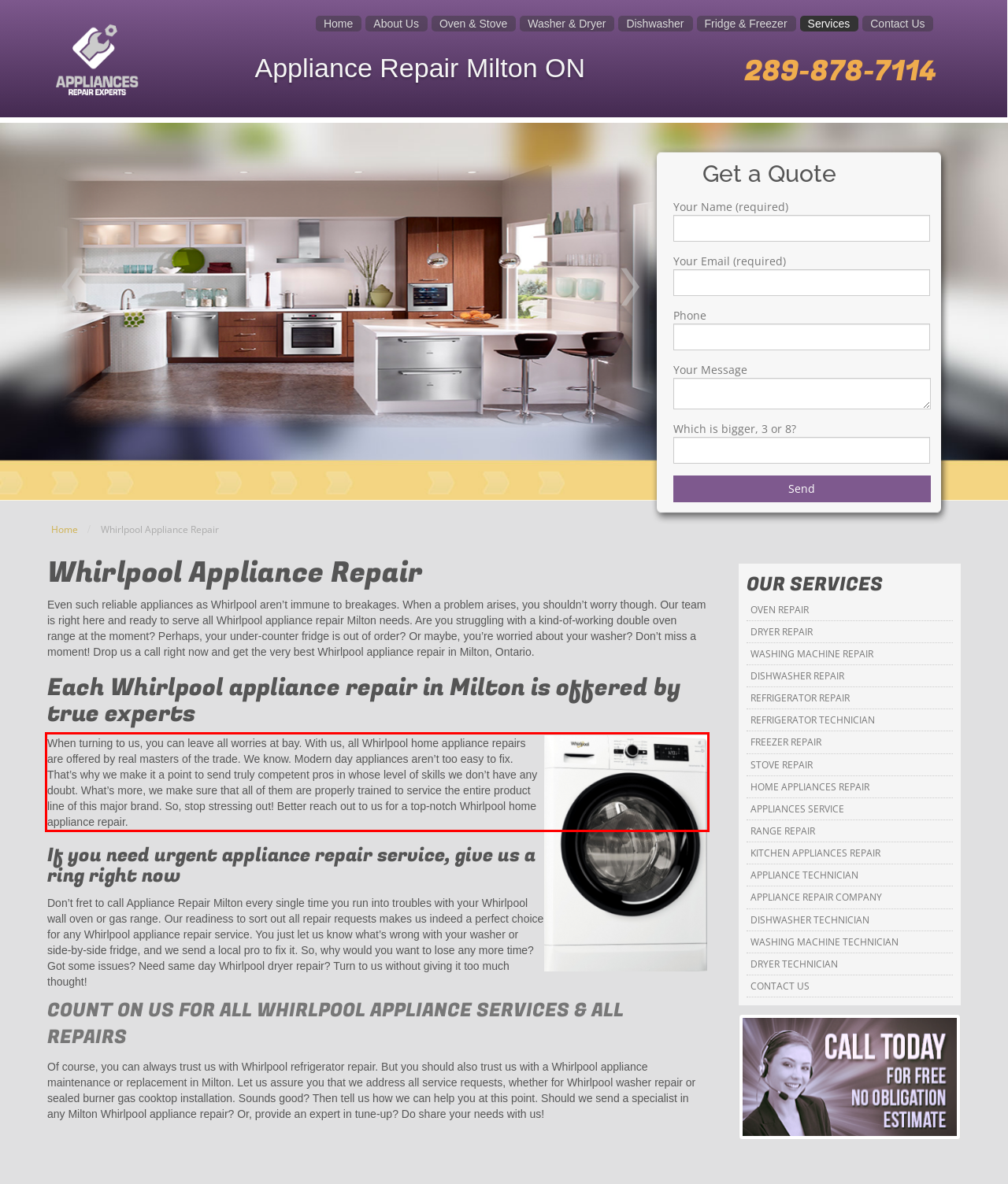Identify the red bounding box in the webpage screenshot and perform OCR to generate the text content enclosed.

When turning to us, you can leave all worries at bay. With us, all Whirlpool home appliance repairs are offered by real masters of the trade. We know. Modern day appliances aren’t too easy to fix. That’s why we make it a point to send truly competent pros in whose level of skills we don’t have any doubt. What’s more, we make sure that all of them are properly trained to service the entire product line of this major brand. So, stop stressing out! Better reach out to us for a top-notch Whirlpool home appliance repair.